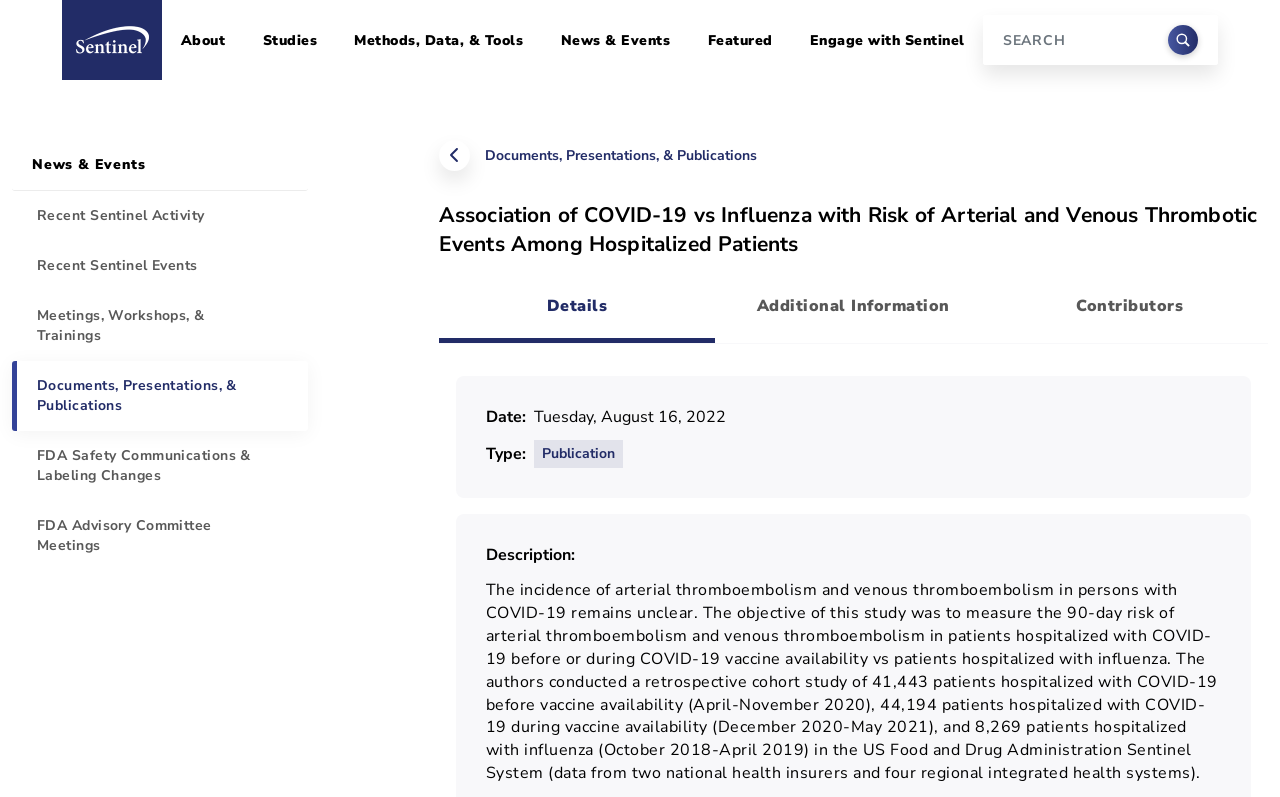Answer the following inquiry with a single word or phrase:
What type of study is described on this webpage?

Retrospective cohort study